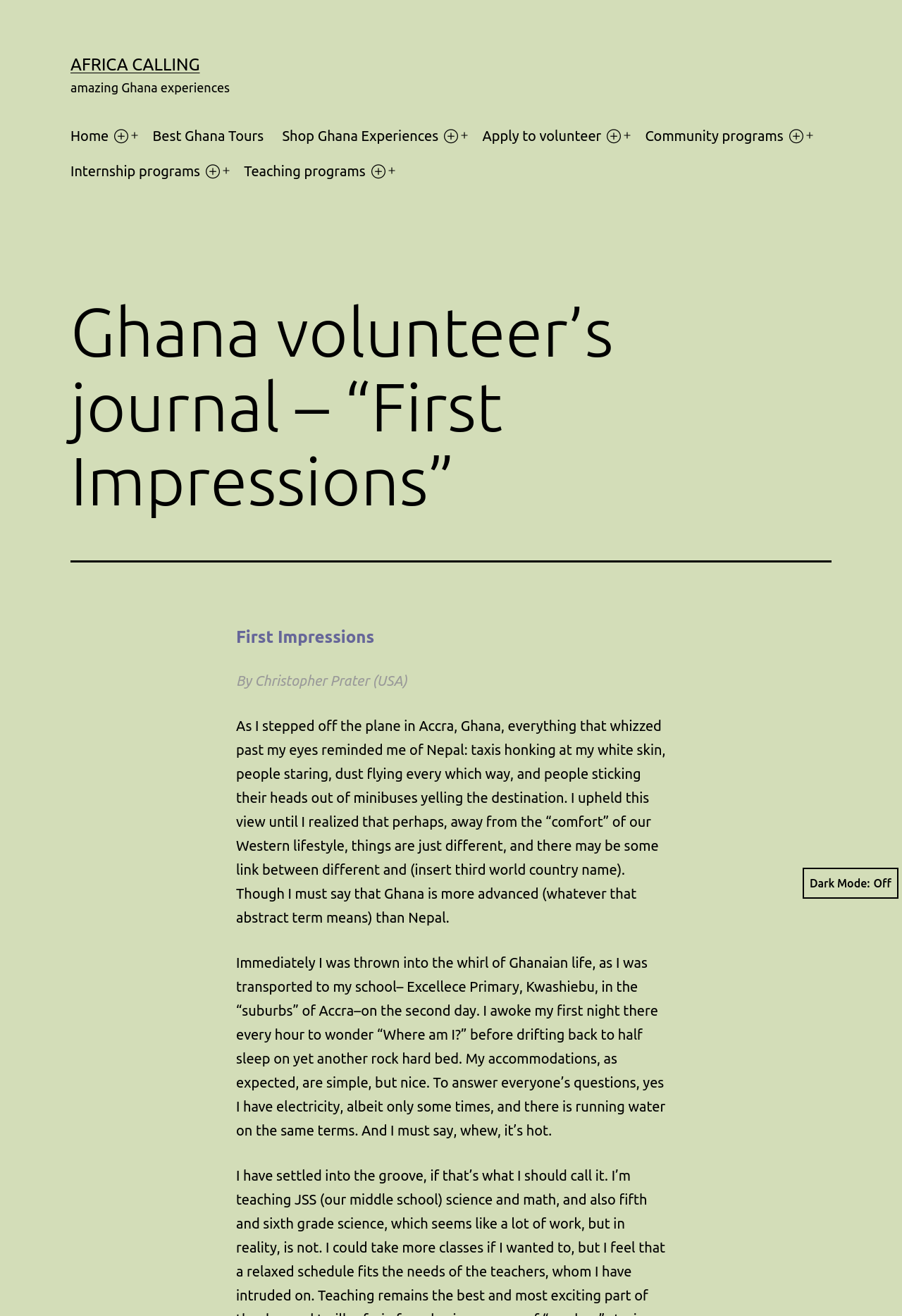Given the description "Best Ghana Tours", provide the bounding box coordinates of the corresponding UI element.

[0.159, 0.09, 0.303, 0.117]